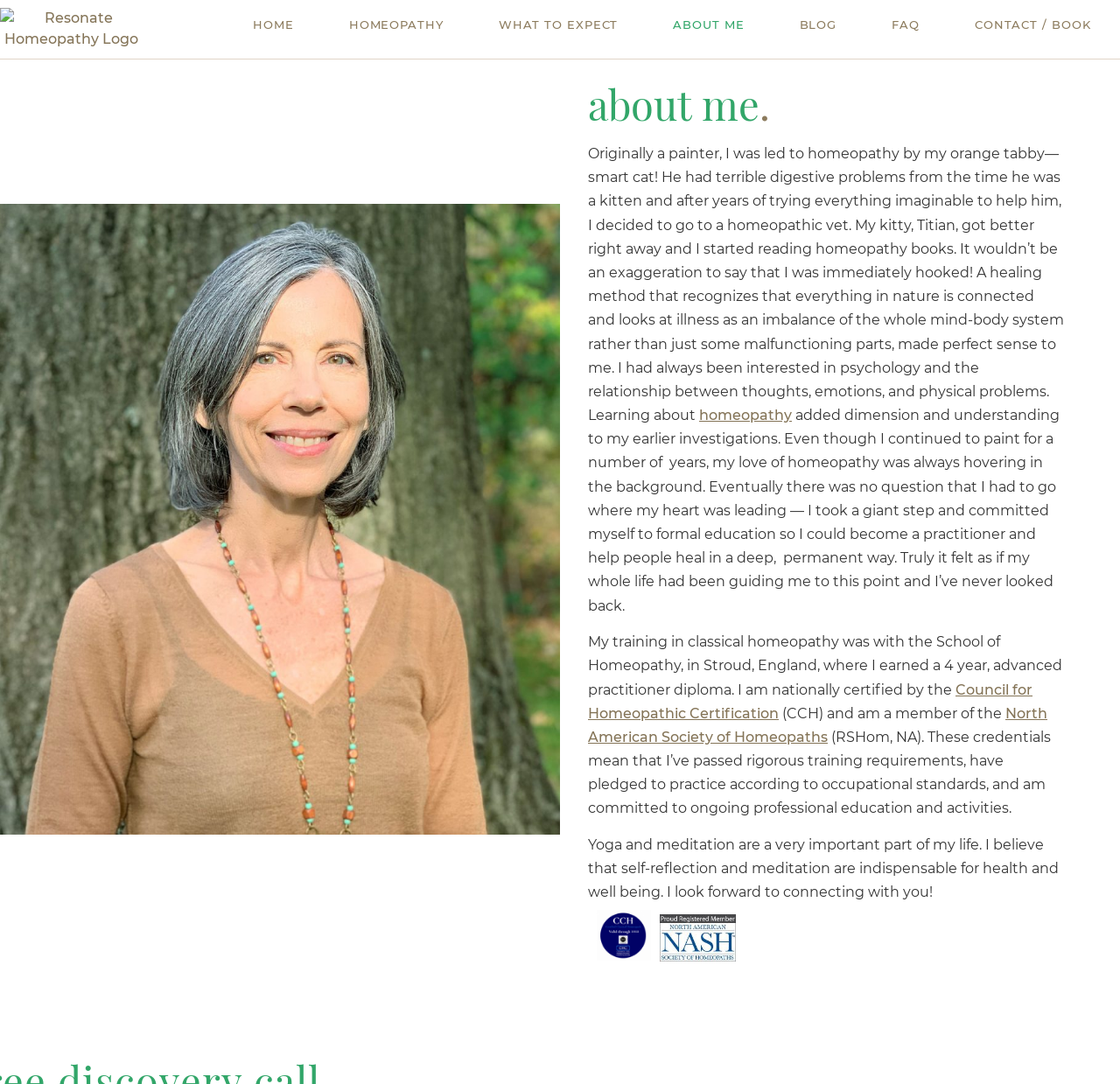Reply to the question with a single word or phrase:
What is the significance of the 'Council for Homeopathic Certification' mentioned on the webpage?

National certification